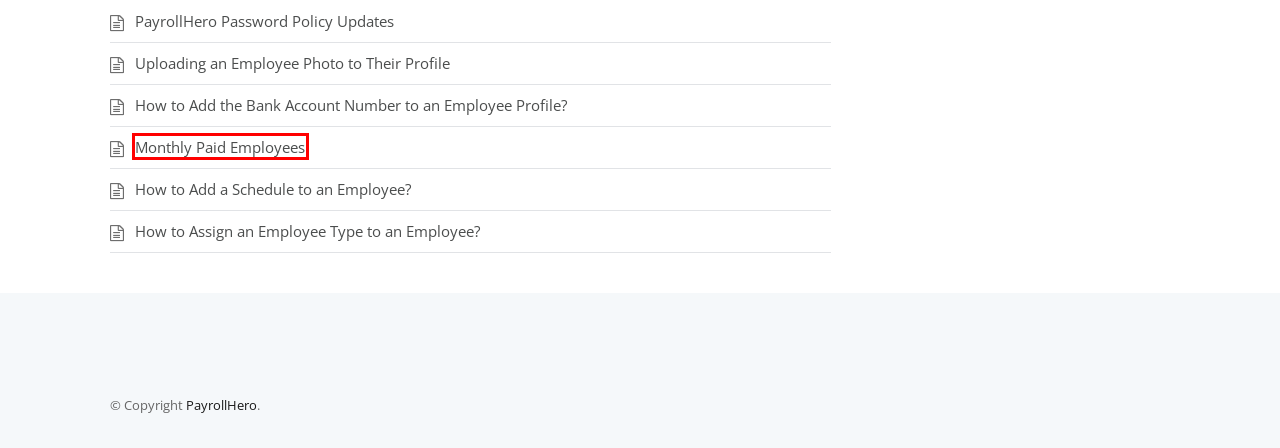You are provided a screenshot of a webpage featuring a red bounding box around a UI element. Choose the webpage description that most accurately represents the new webpage after clicking the element within the red bounding box. Here are the candidates:
A. How to Assign an Employee Type to an Employee? – PayrollHero Support
B. PayrollHero | Optimizing work productivity with Happiness
C. Uploading an Employee Photo to Their Profile – PayrollHero Support
D. How to Add a Schedule to an Employee? – PayrollHero Support
E. How to Add the Bank Account Number to an Employee Profile? – PayrollHero Support
F. Monthly Paid Employees – PayrollHero Support
G. Employee Profile
H. PayrollHero Password Policy Updates – PayrollHero Support

F